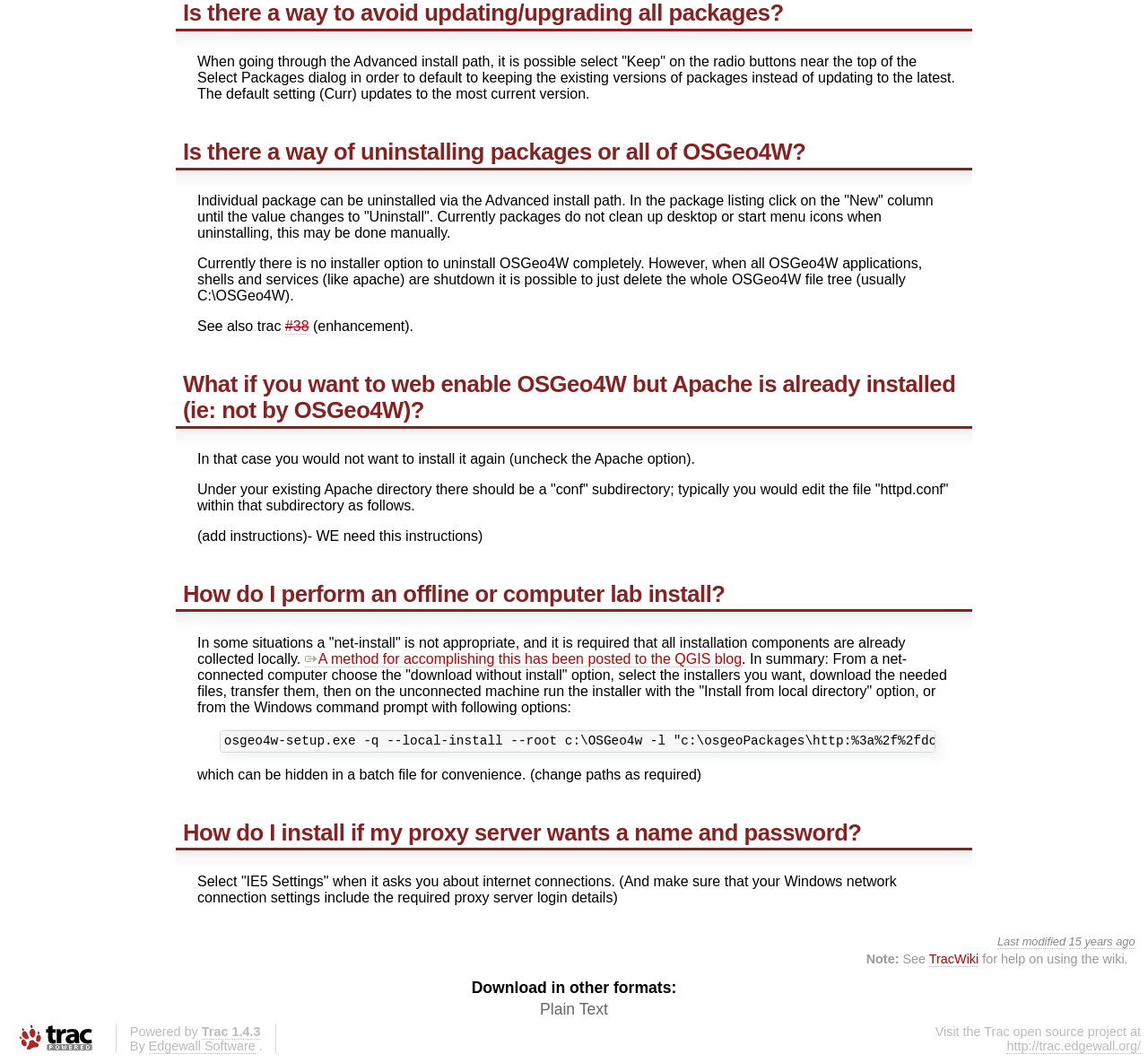Refer to the image and offer a detailed explanation in response to the question: How to uninstall individual packages in OSGeo4W?

According to the webpage, individual packages can be uninstalled via the Advanced install path. In the package listing, click on the 'New' column until the value changes to 'Uninstall'.